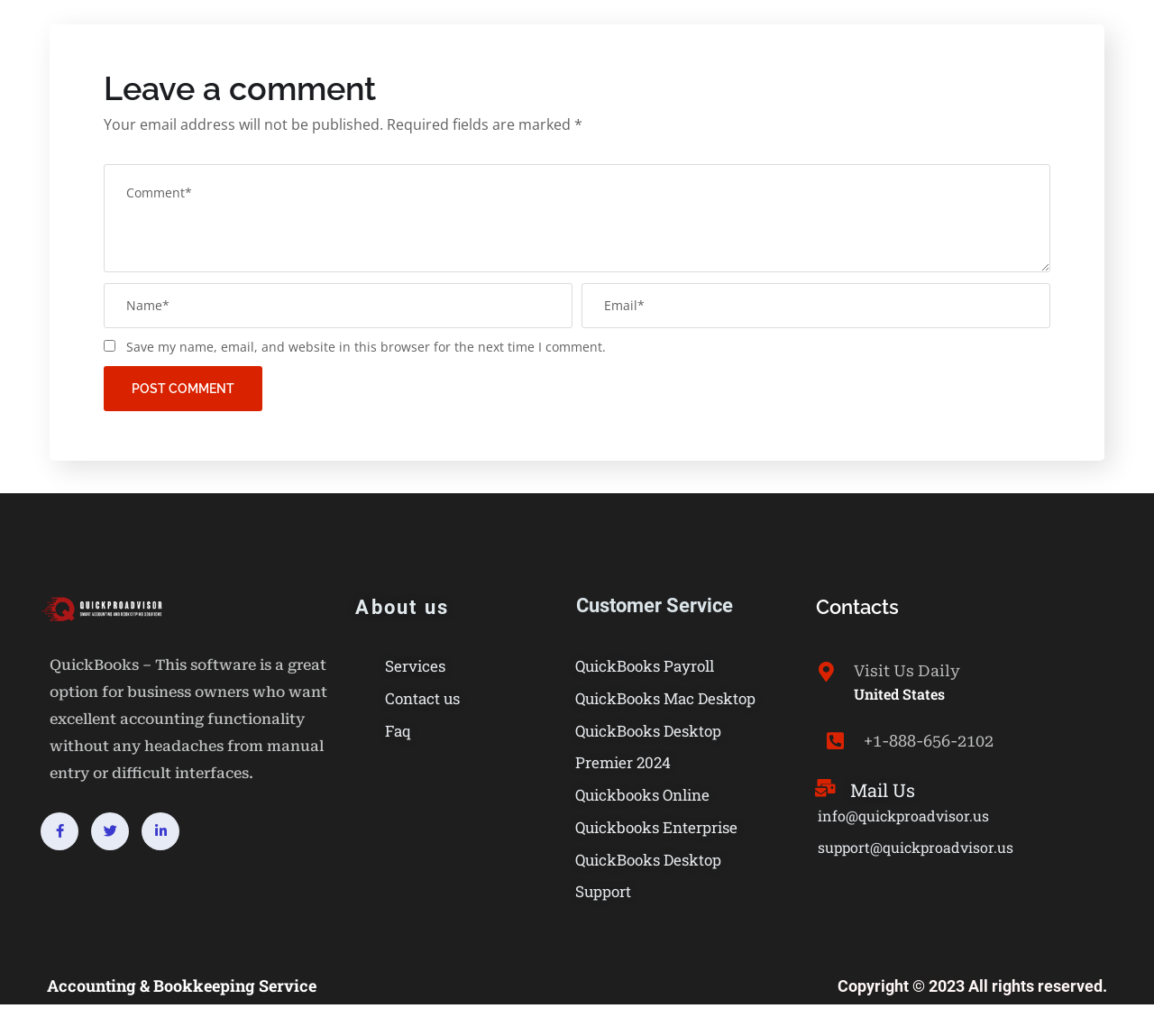Please determine the bounding box coordinates of the element to click in order to execute the following instruction: "Contact via email". The coordinates should be four float numbers between 0 and 1, specified as [left, top, right, bottom].

None